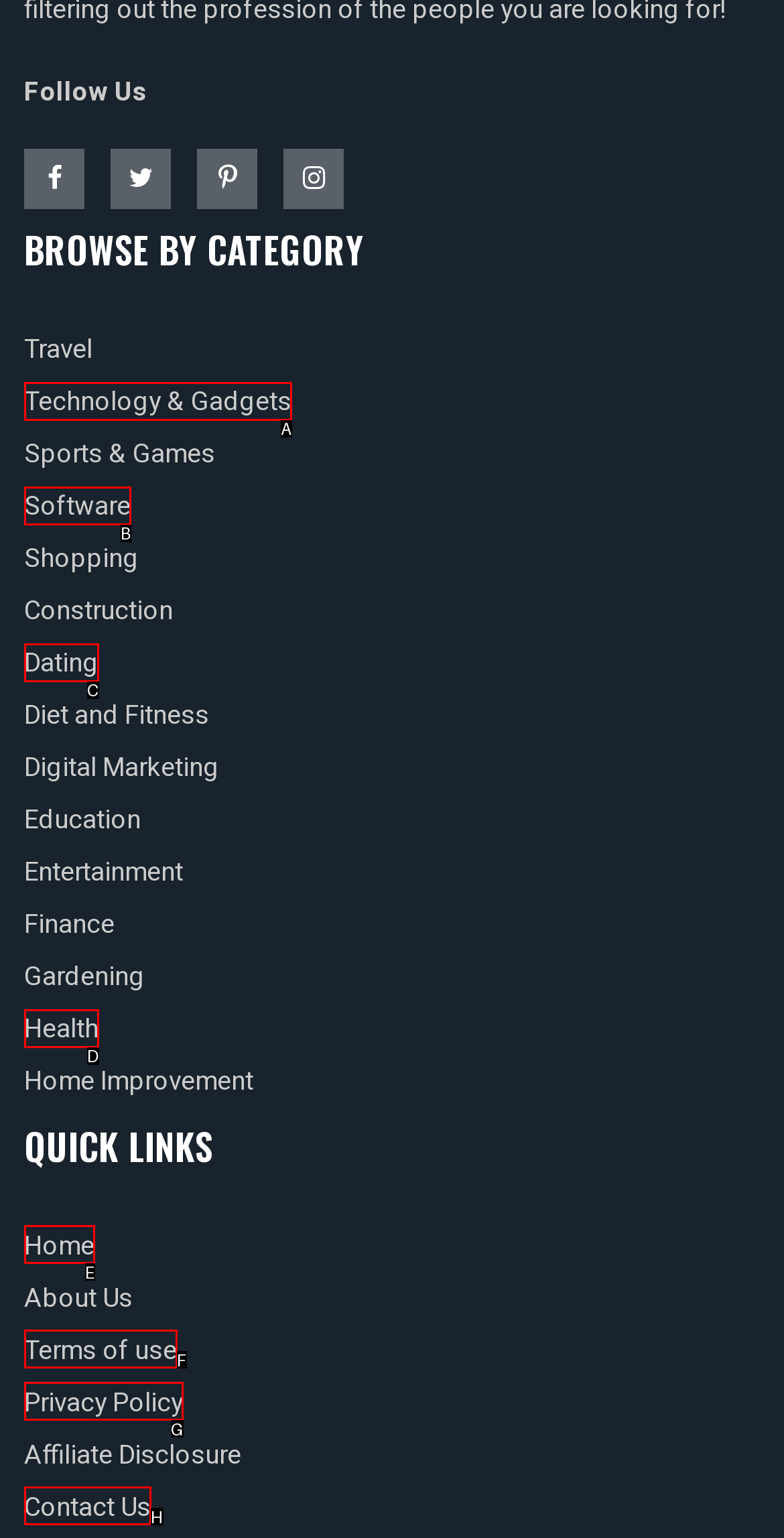Which option is described as follows: Terms of use
Answer with the letter of the matching option directly.

F